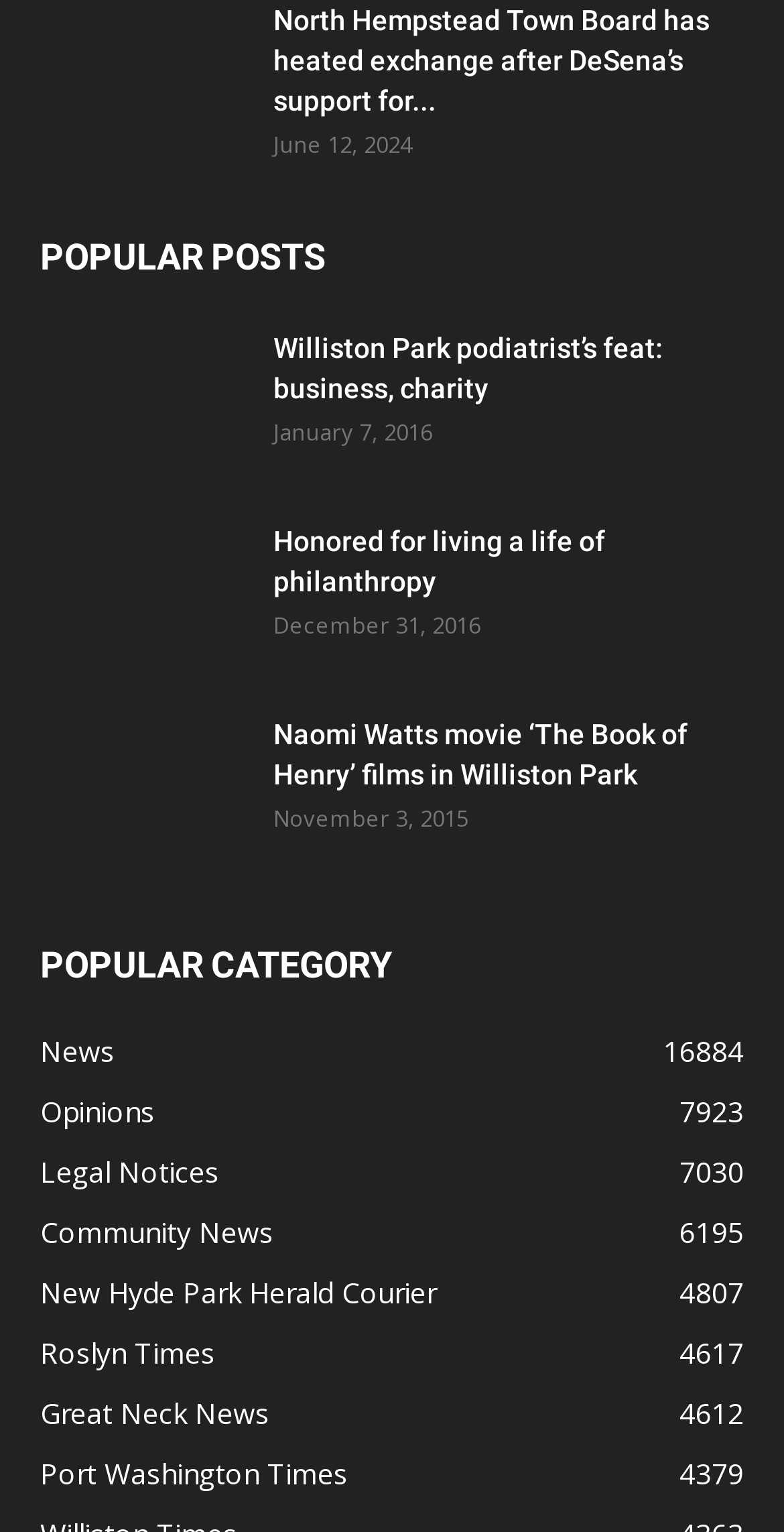Using the webpage screenshot and the element description New Hyde Park Herald Courier4807, determine the bounding box coordinates. Specify the coordinates in the format (top-left x, top-left y, bottom-right x, bottom-right y) with values ranging from 0 to 1.

[0.051, 0.831, 0.556, 0.856]